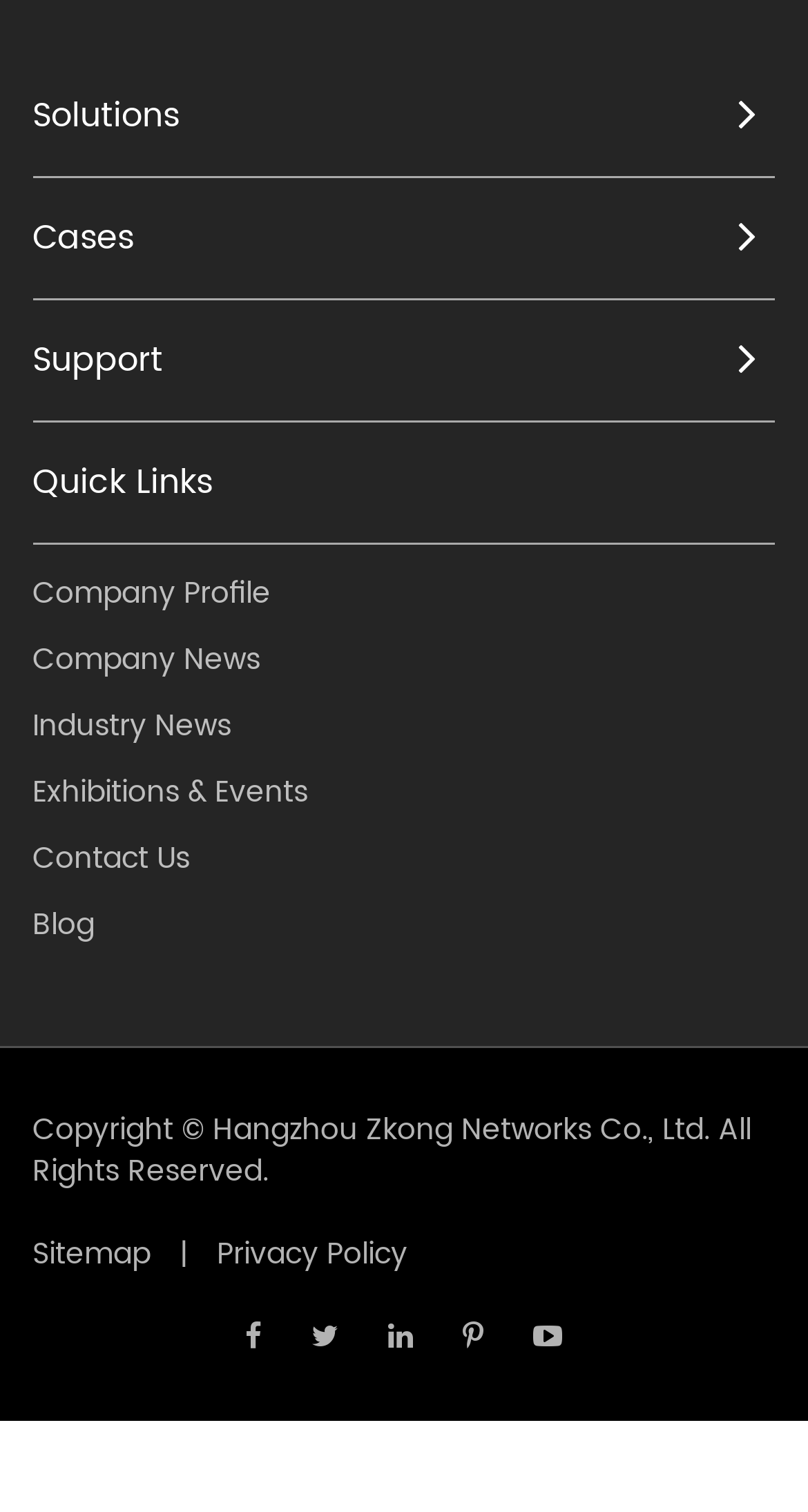How many social media links are present at the bottom of the page?
Using the image, provide a detailed and thorough answer to the question.

At the bottom of the page, I found five social media links represented by IDs 344, 345, 346, 347, and 348, which are likely to be links to the company's social media profiles.